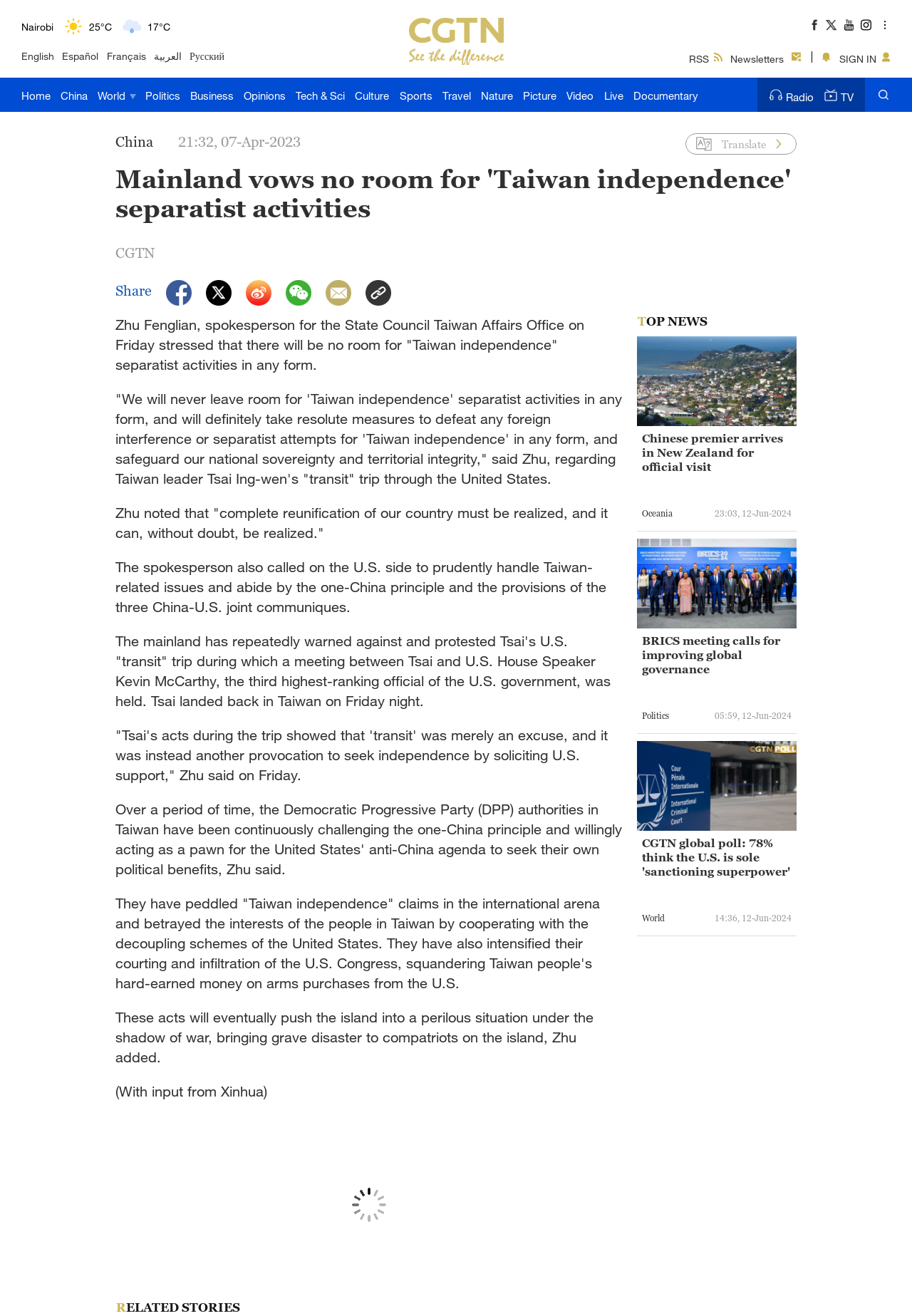Can you show the bounding box coordinates of the region to click on to complete the task described in the instruction: "Switch to English language"?

[0.023, 0.037, 0.059, 0.048]